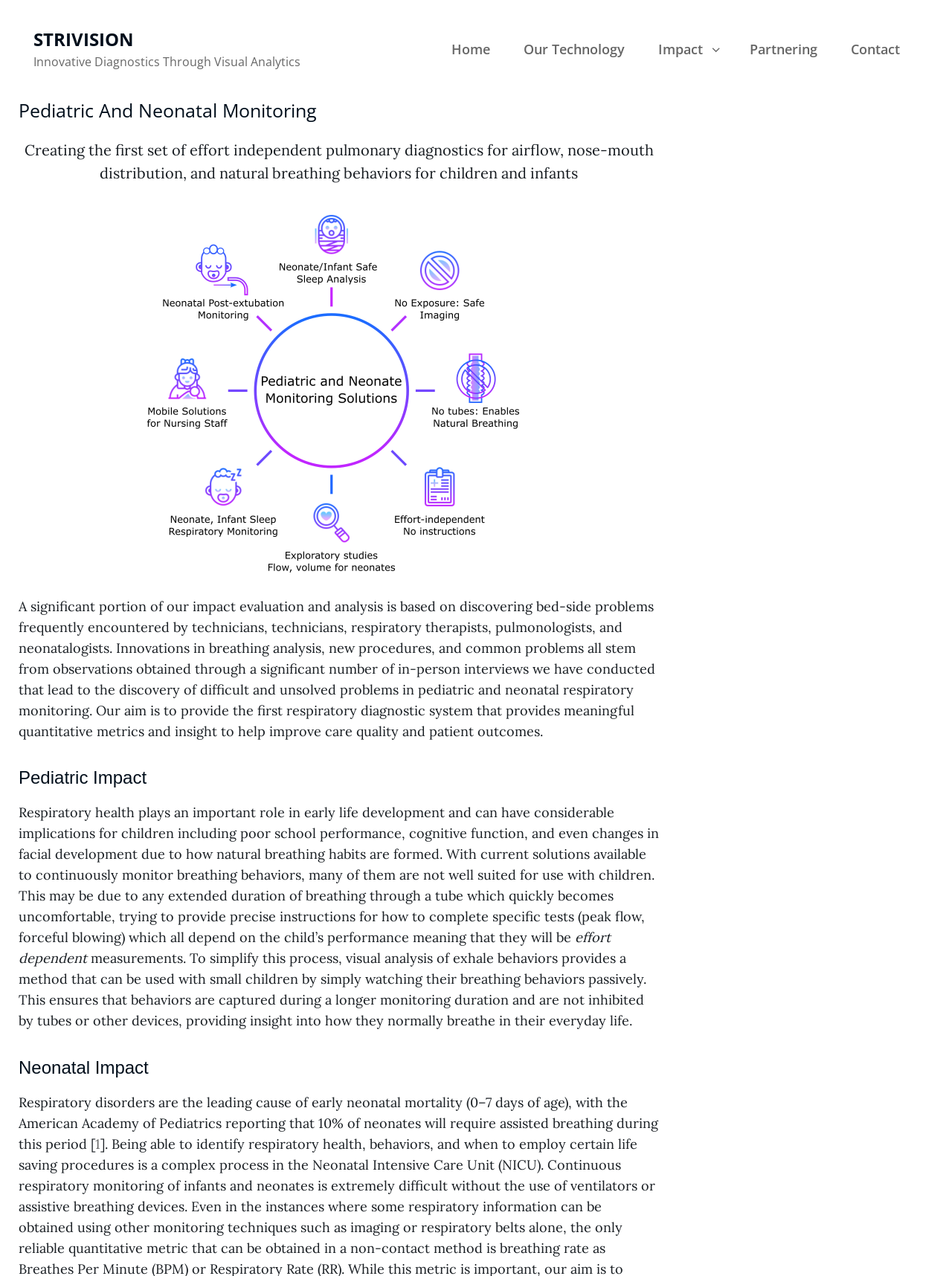Give a full account of the webpage's elements and their arrangement.

The webpage is about Pediatric and Neonatal Monitoring by Strivision, a company that provides innovative diagnostics through visual analytics. At the top left corner, there is a link to the company's homepage, "STRIVISION", followed by a static text that describes the company's mission. 

Below the company's introduction, there is a primary navigation menu that spans across the top of the page, containing five links: "Home", "Our Technology", "Impact", "Partnering", and "Contact". 

The main content of the page is divided into three sections. The first section has a heading "Pediatric And Neonatal Monitoring" and describes the company's effort to create the first set of effort-independent pulmonary diagnostics for airflow, nose-mouth distribution, and natural breathing behaviors for children and infants. This section also includes a figure, likely an image or a graph, that illustrates the concept.

The second section has a heading "Pediatric Impact" and explains the importance of respiratory health in early life development, highlighting the limitations of current solutions for continuously monitoring breathing behaviors in children. 

The third section has a heading "Neonatal Impact" and discusses the high mortality rate of neonates due to respiratory disorders, citing a report from the American Academy of Pediatrics. This section also includes a link to a reference, marked as "1".